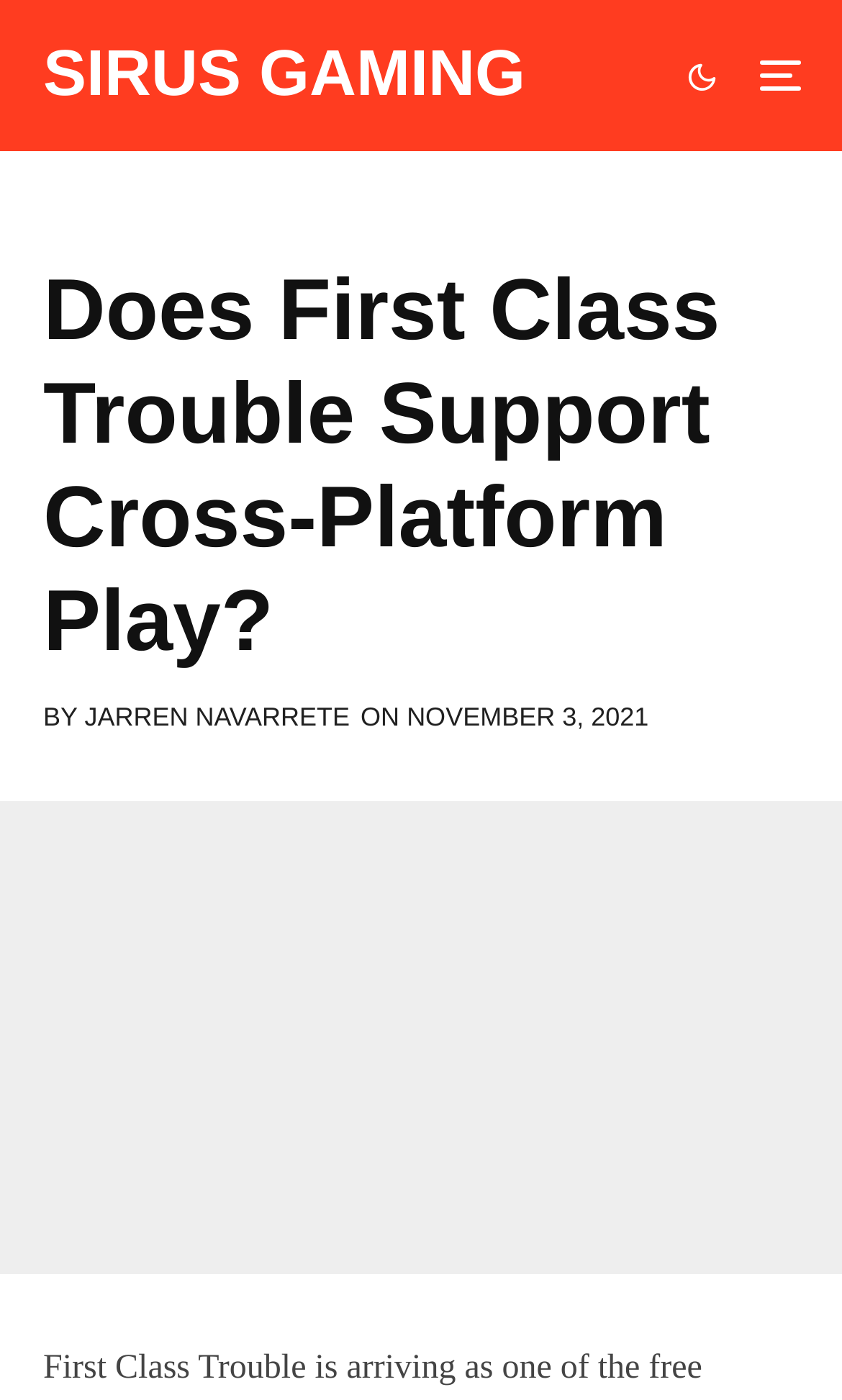What is the name of the website?
Answer the question in a detailed and comprehensive manner.

The name of the website can be found at the top left corner of the webpage, where it says 'SIRUS GAMING' in a link format.